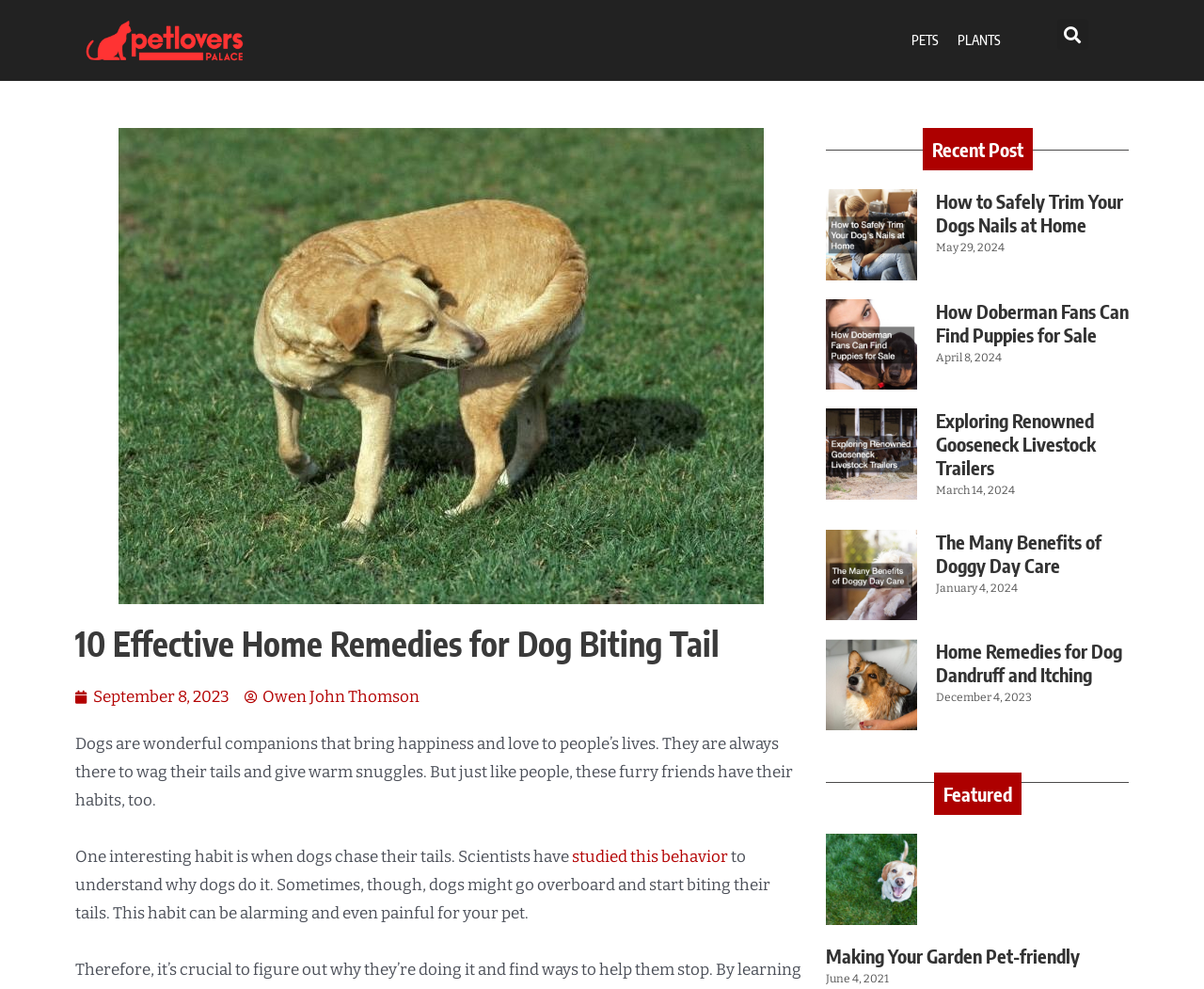Respond with a single word or phrase to the following question: What is the topic of the 'Recent Post' section?

Various pet-related topics